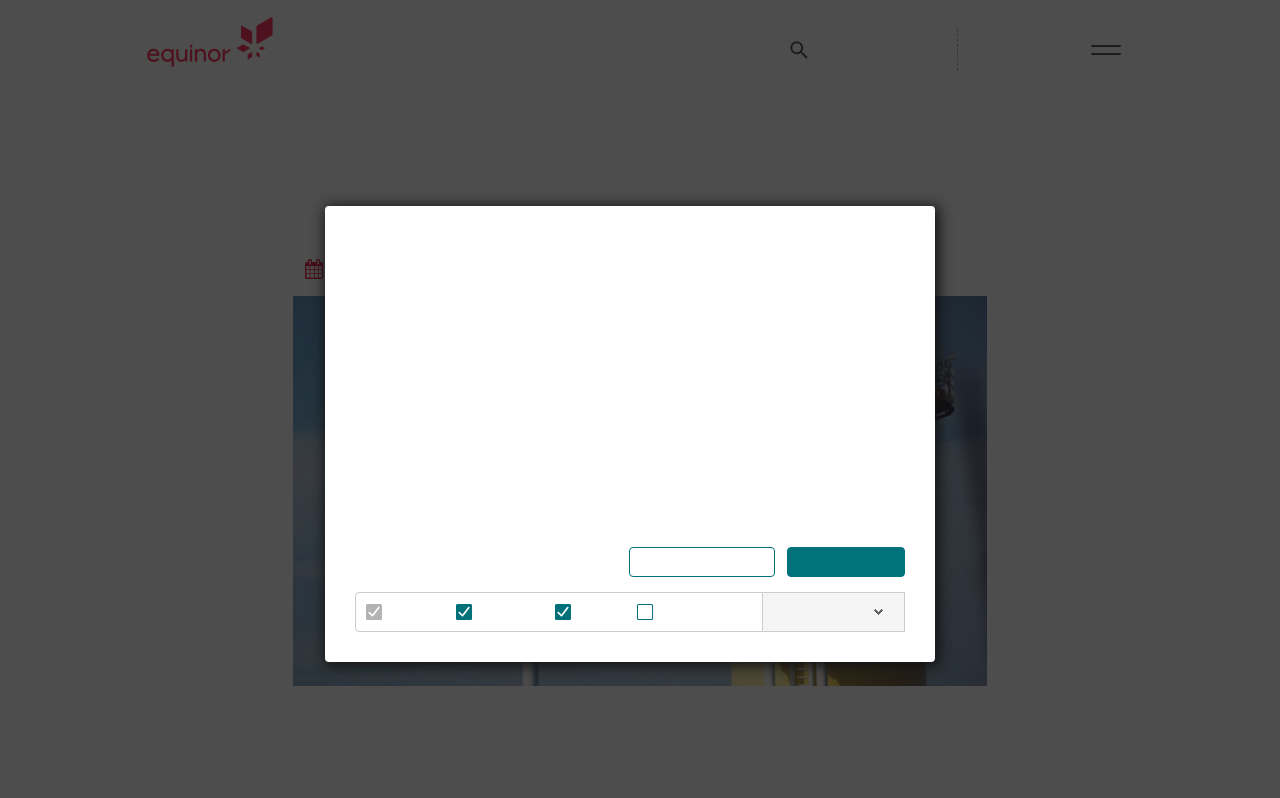Please determine the bounding box coordinates of the clickable area required to carry out the following instruction: "Go to Equinor home page". The coordinates must be four float numbers between 0 and 1, represented as [left, top, right, bottom].

[0.115, 0.012, 0.213, 0.113]